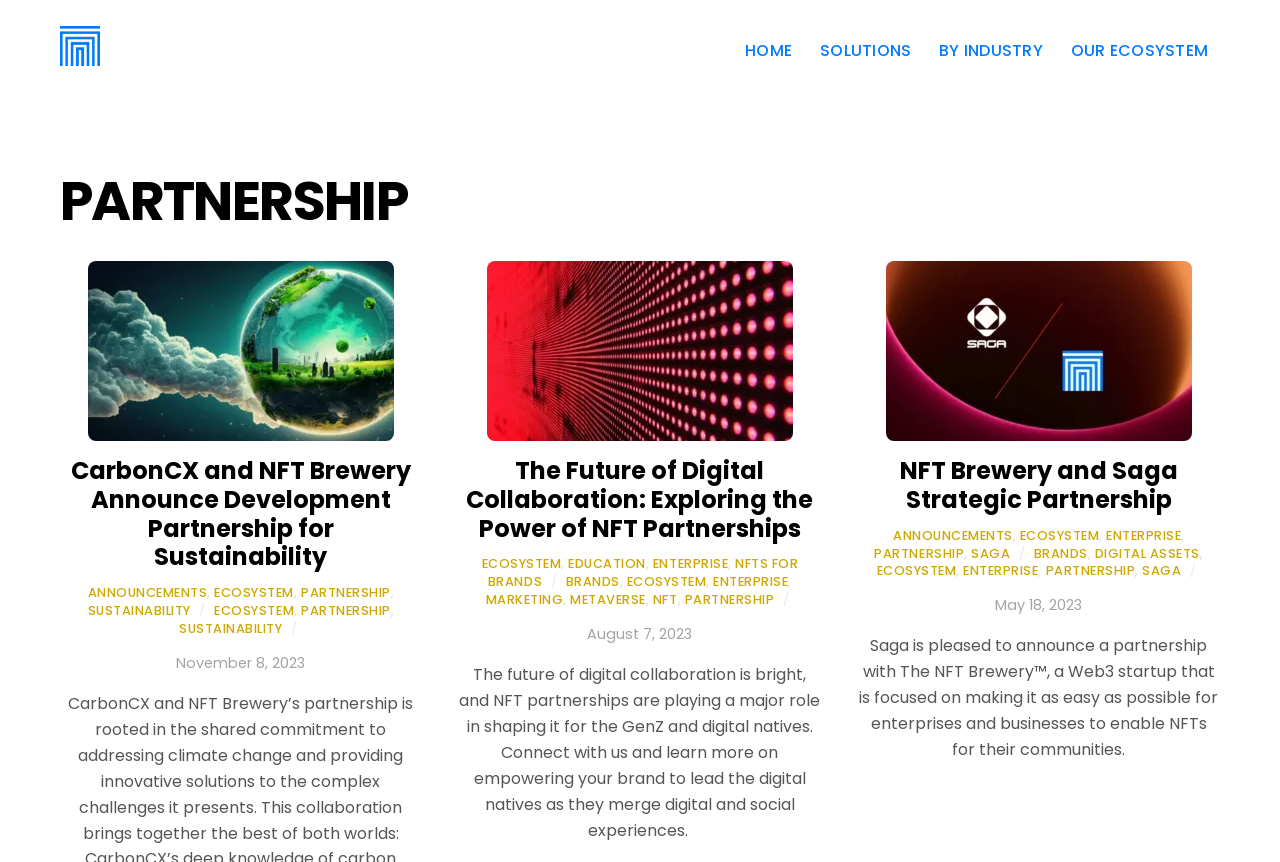Locate the bounding box coordinates for the element described below: "ecosystem". The coordinates must be four float values between 0 and 1, formatted as [left, top, right, bottom].

[0.49, 0.665, 0.552, 0.685]